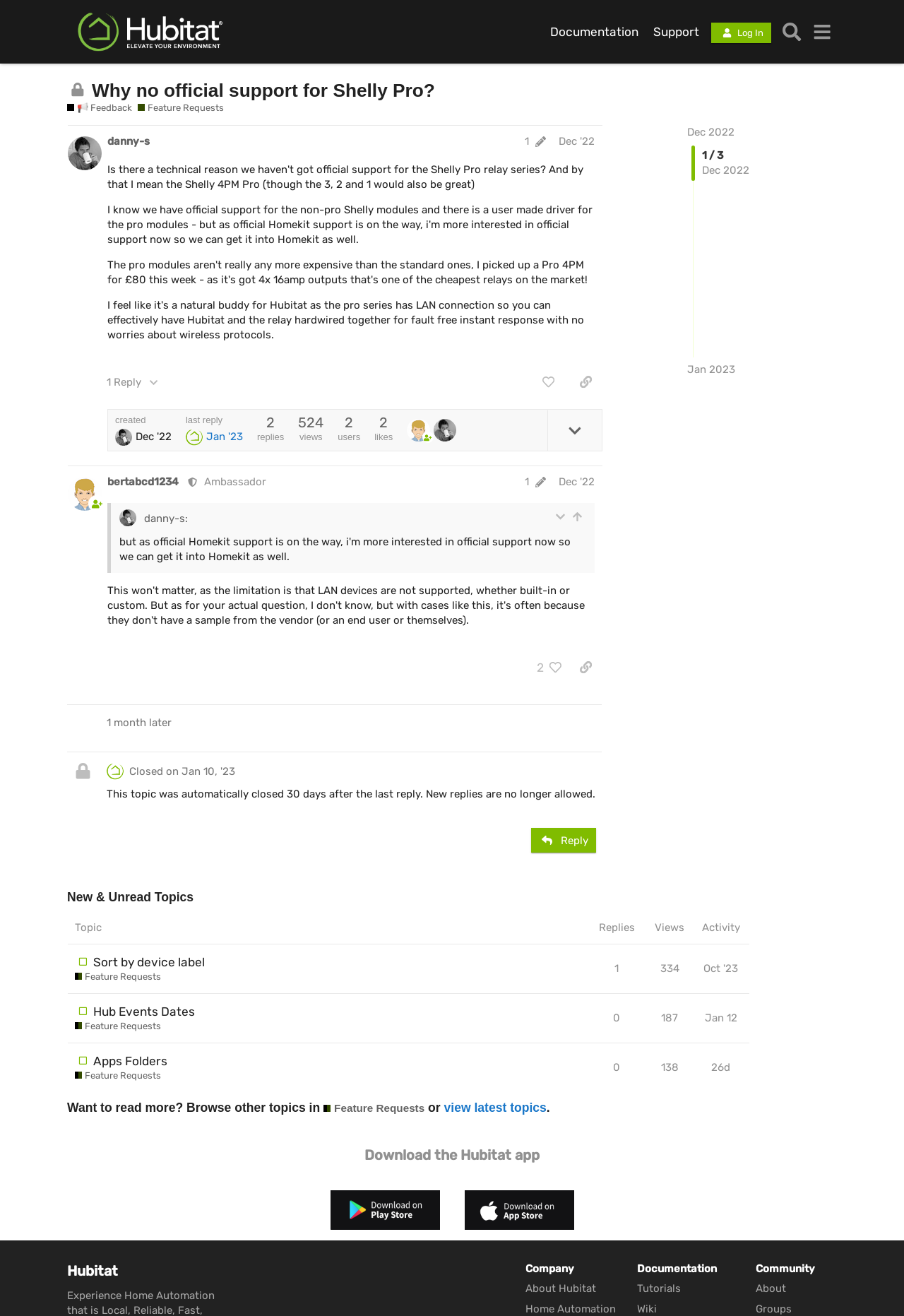Given the description parent_node: Download the Hubitat app, predict the bounding box coordinates of the UI element. Ensure the coordinates are in the format (top-left x, top-left y, bottom-right x, bottom-right y) and all values are between 0 and 1.

[0.502, 0.912, 0.646, 0.925]